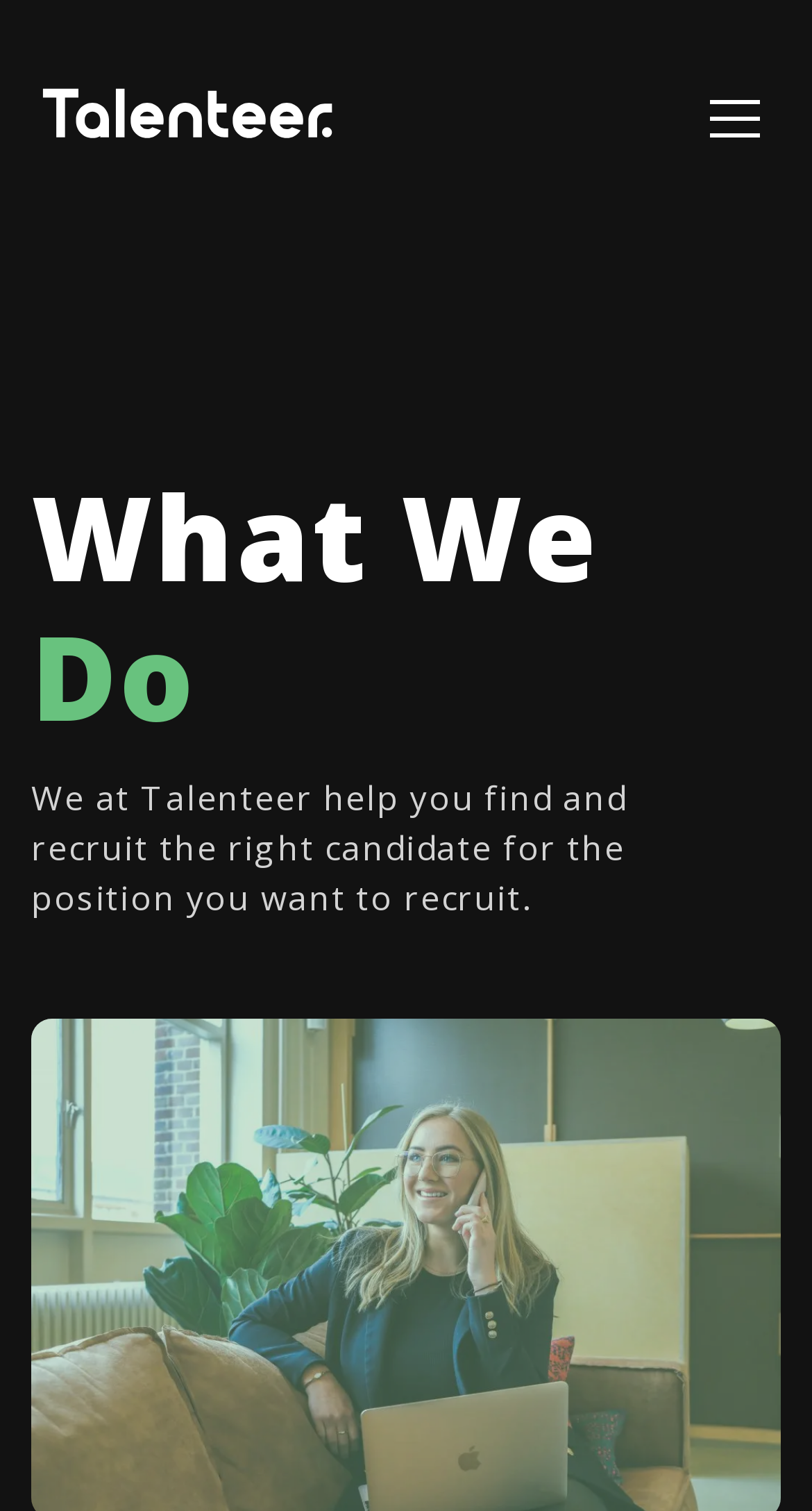Extract the main title from the webpage and generate its text.

What We Do